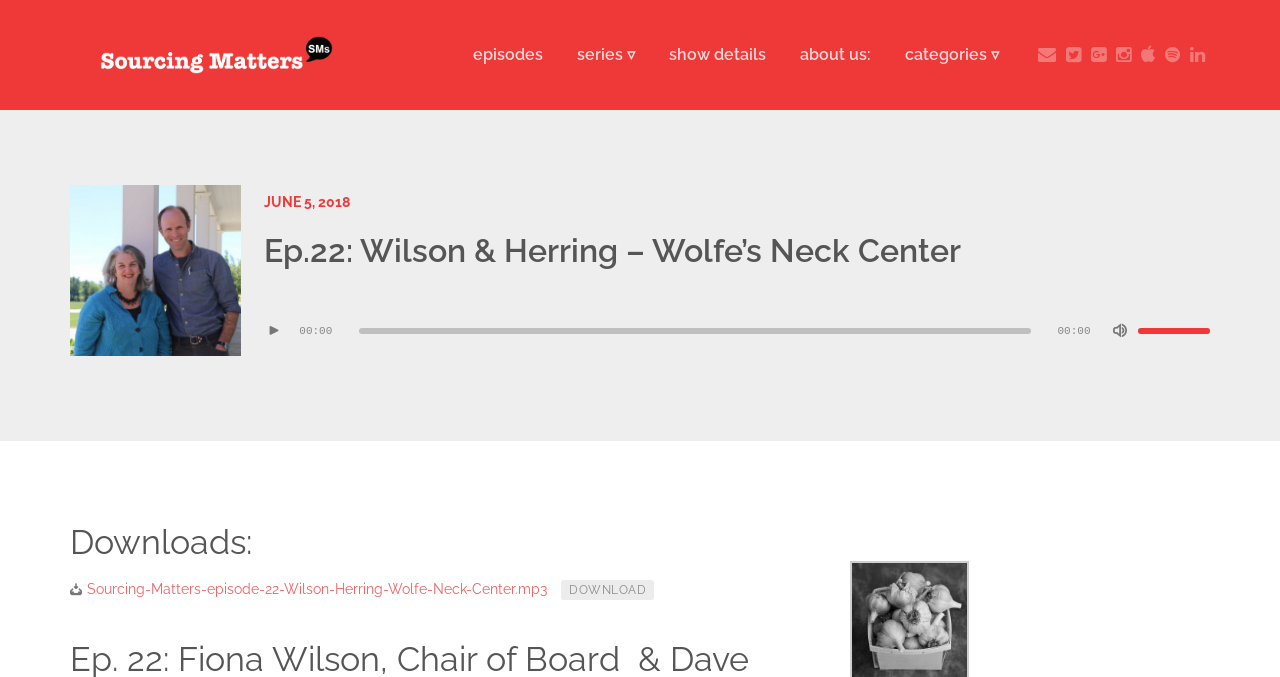Find and indicate the bounding box coordinates of the region you should select to follow the given instruction: "View show details".

[0.511, 0.003, 0.61, 0.158]